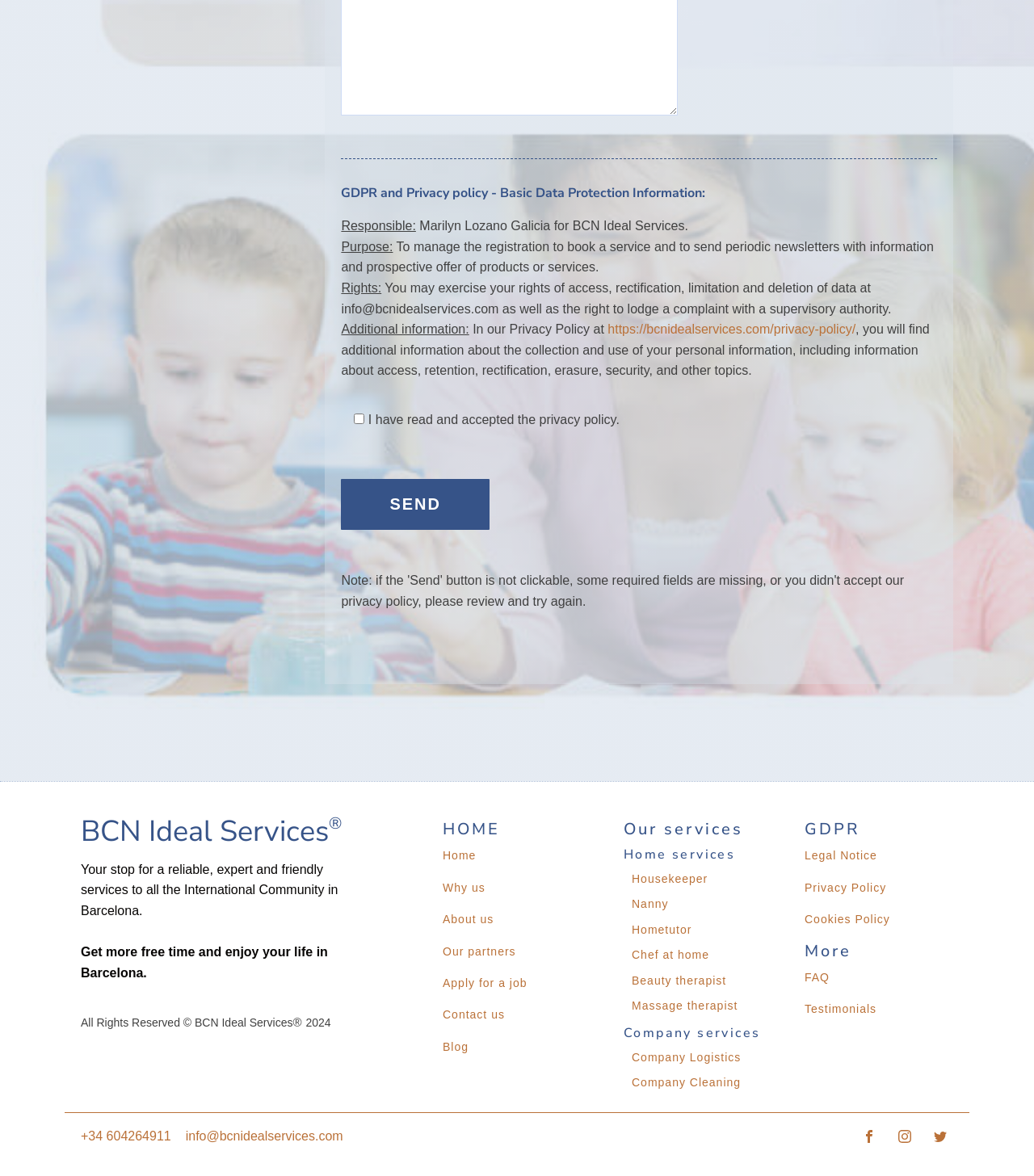Identify the bounding box for the element characterized by the following description: "Why us".

[0.428, 0.75, 0.469, 0.76]